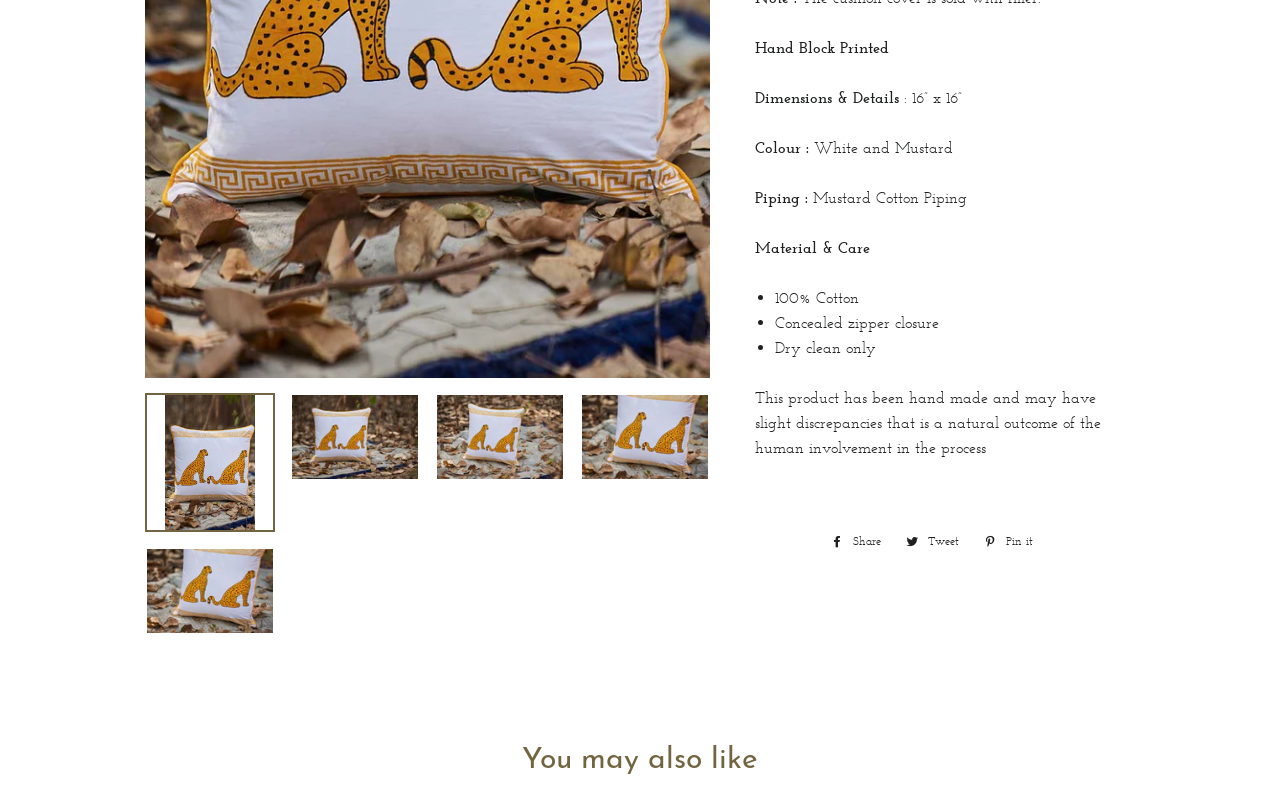Bounding box coordinates must be specified in the format (top-left x, top-left y, bottom-right x, bottom-right y). All values should be floating point numbers between 0 and 1. What are the bounding box coordinates of the UI element described as: send us an e-mail

None